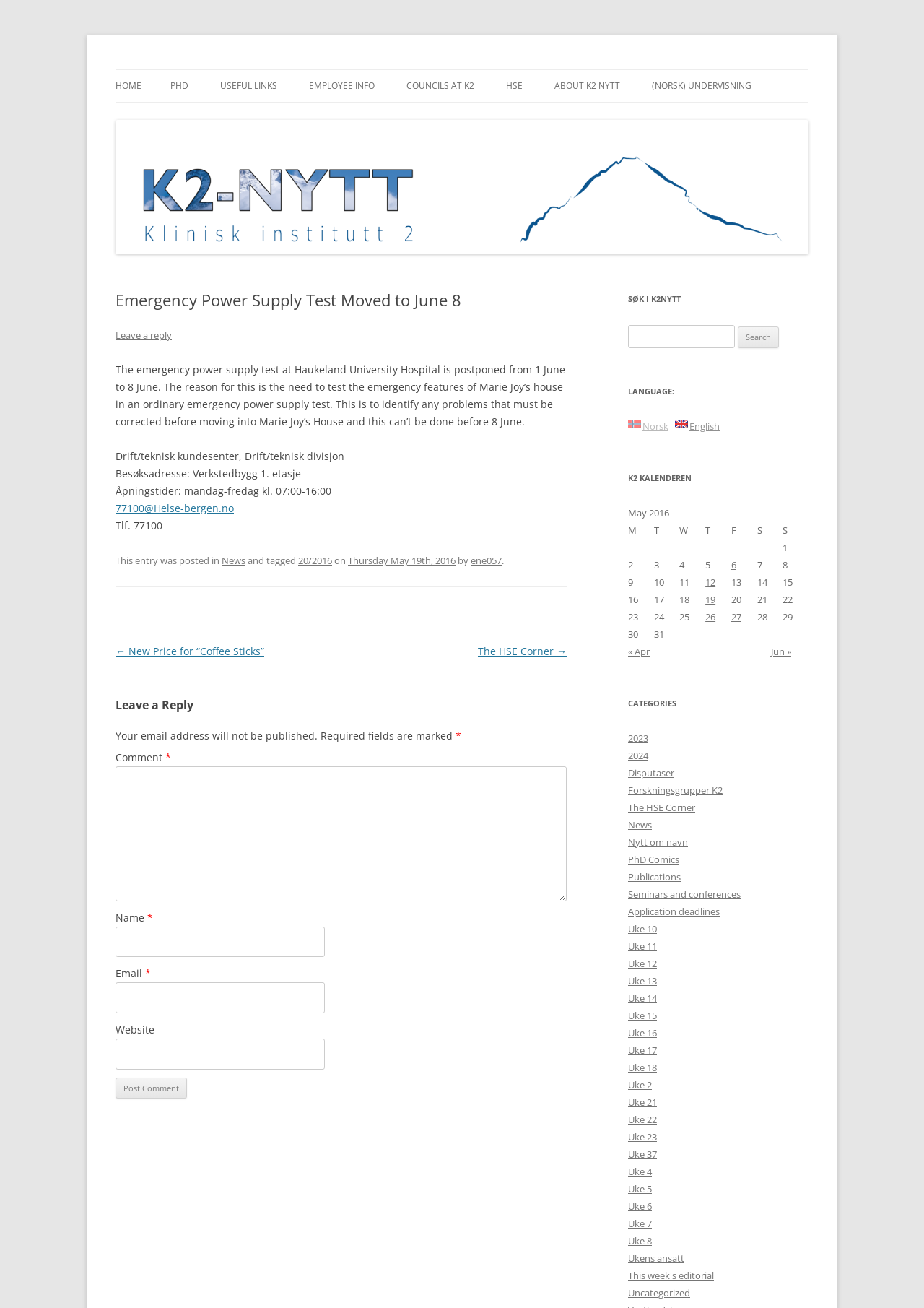Respond to the question below with a single word or phrase:
What is the name of the university hospital mentioned in the article?

Haukeland University Hospital